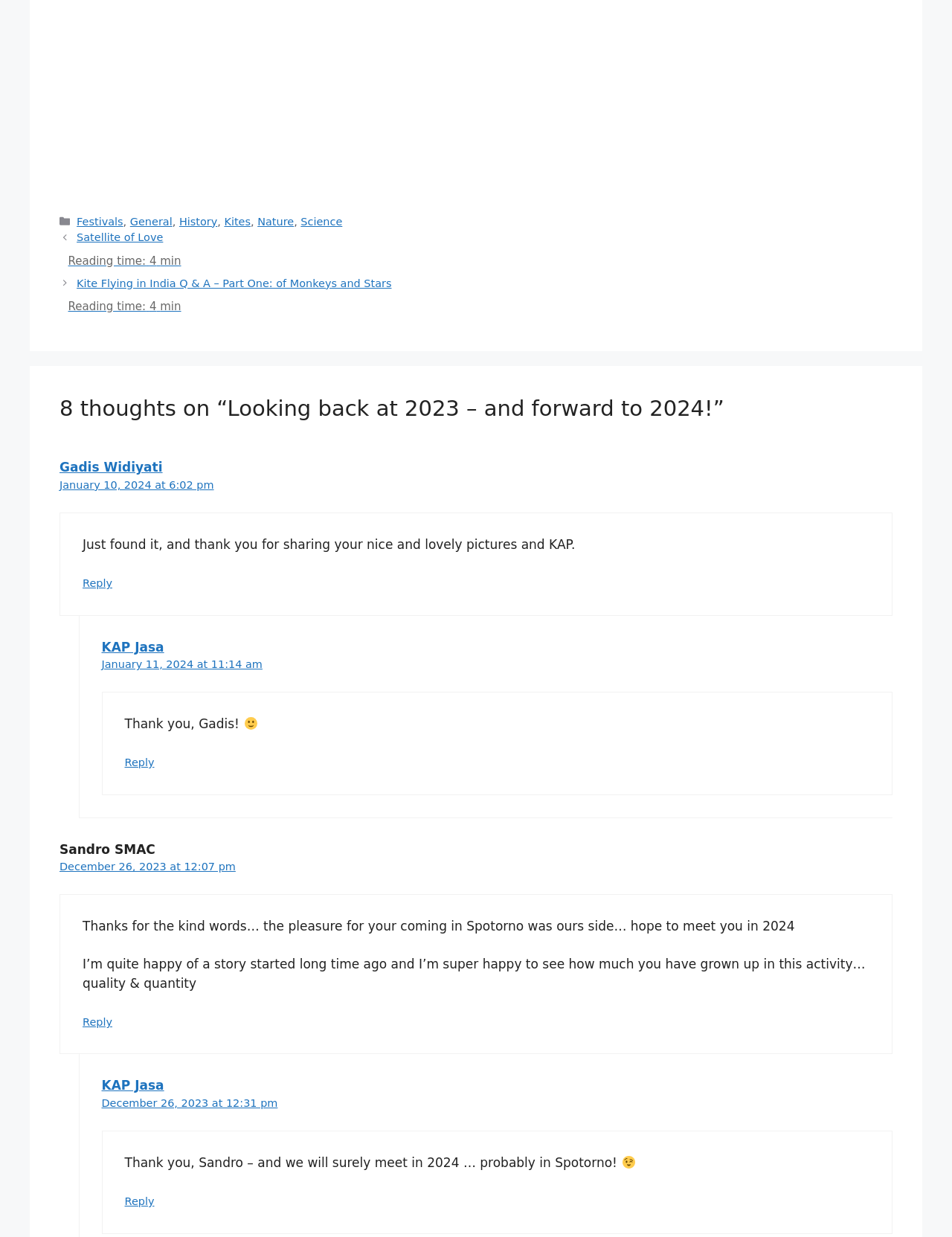Specify the bounding box coordinates of the region I need to click to perform the following instruction: "Reply to Gadis Widiyati". The coordinates must be four float numbers in the range of 0 to 1, i.e., [left, top, right, bottom].

[0.087, 0.467, 0.118, 0.476]